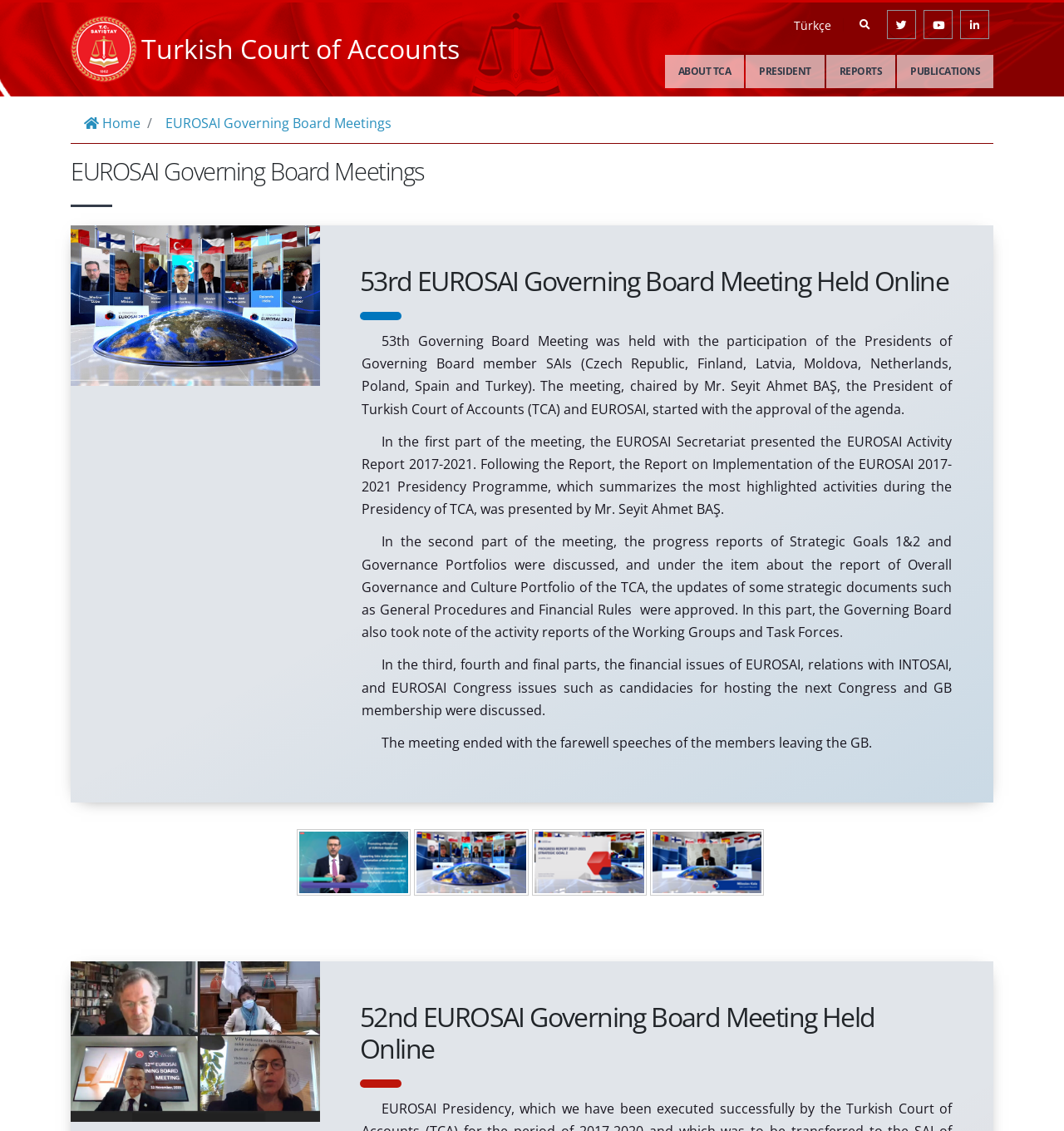How many images are there in the article section?
Based on the screenshot, provide your answer in one word or phrase.

1